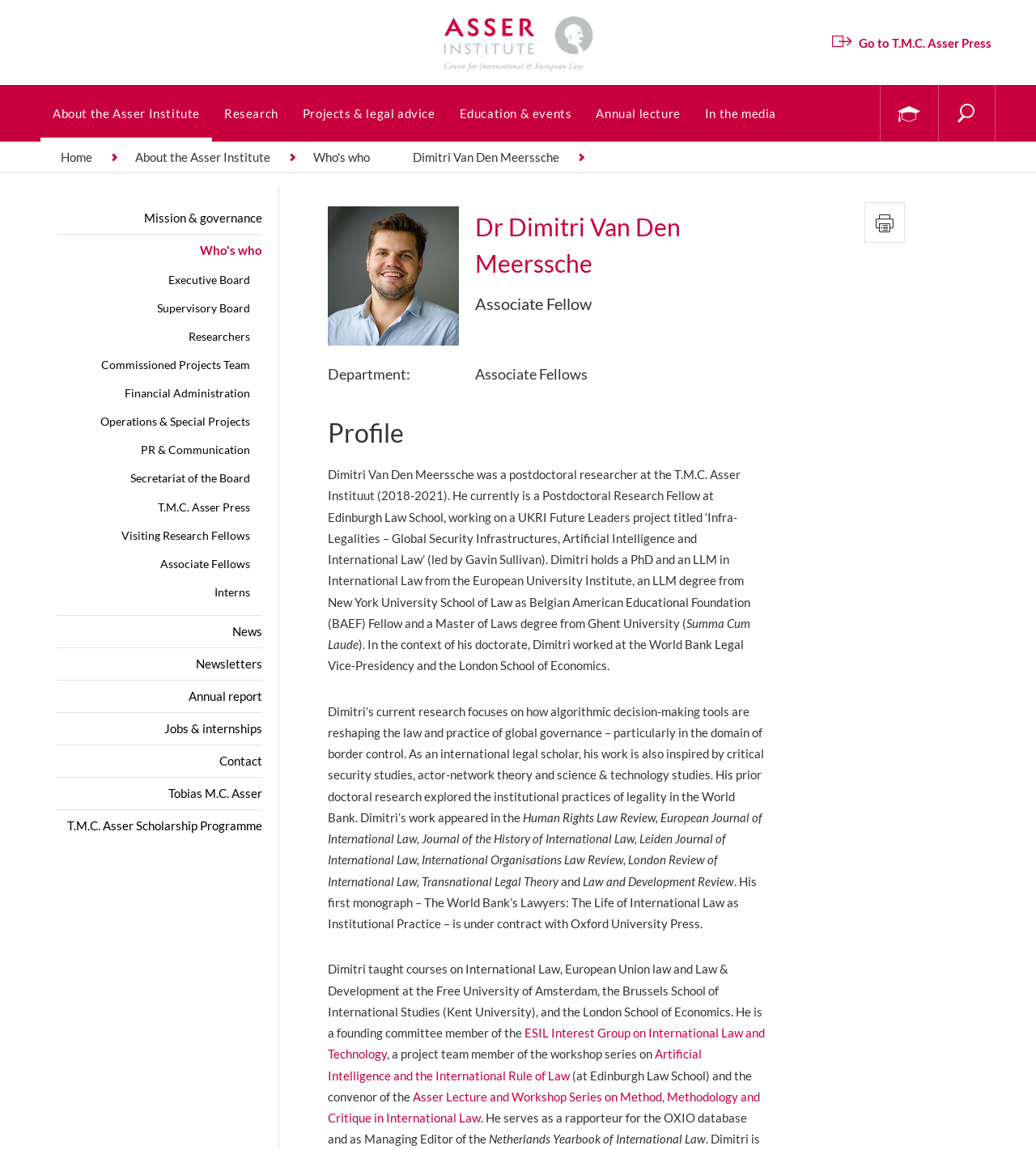What is the title of Dimitri's upcoming book?
Please craft a detailed and exhaustive response to the question.

I discovered this answer by reading the text that mentions 'His first monograph – The World Bank’s Lawyers: The Life of International Law as Institutional Practice – is under contract with Oxford University Press'.